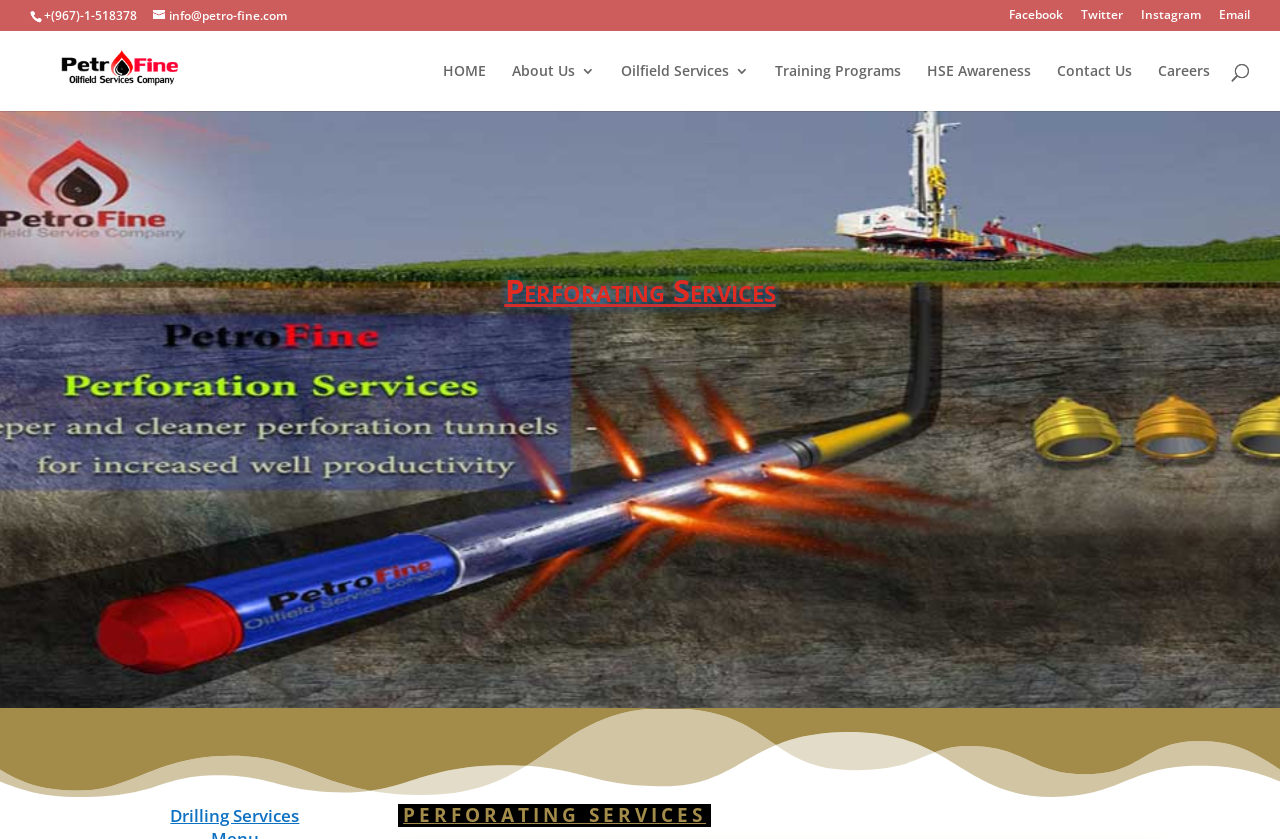Please identify the bounding box coordinates of the region to click in order to complete the given instruction: "contact us". The coordinates should be four float numbers between 0 and 1, i.e., [left, top, right, bottom].

[0.826, 0.076, 0.884, 0.132]